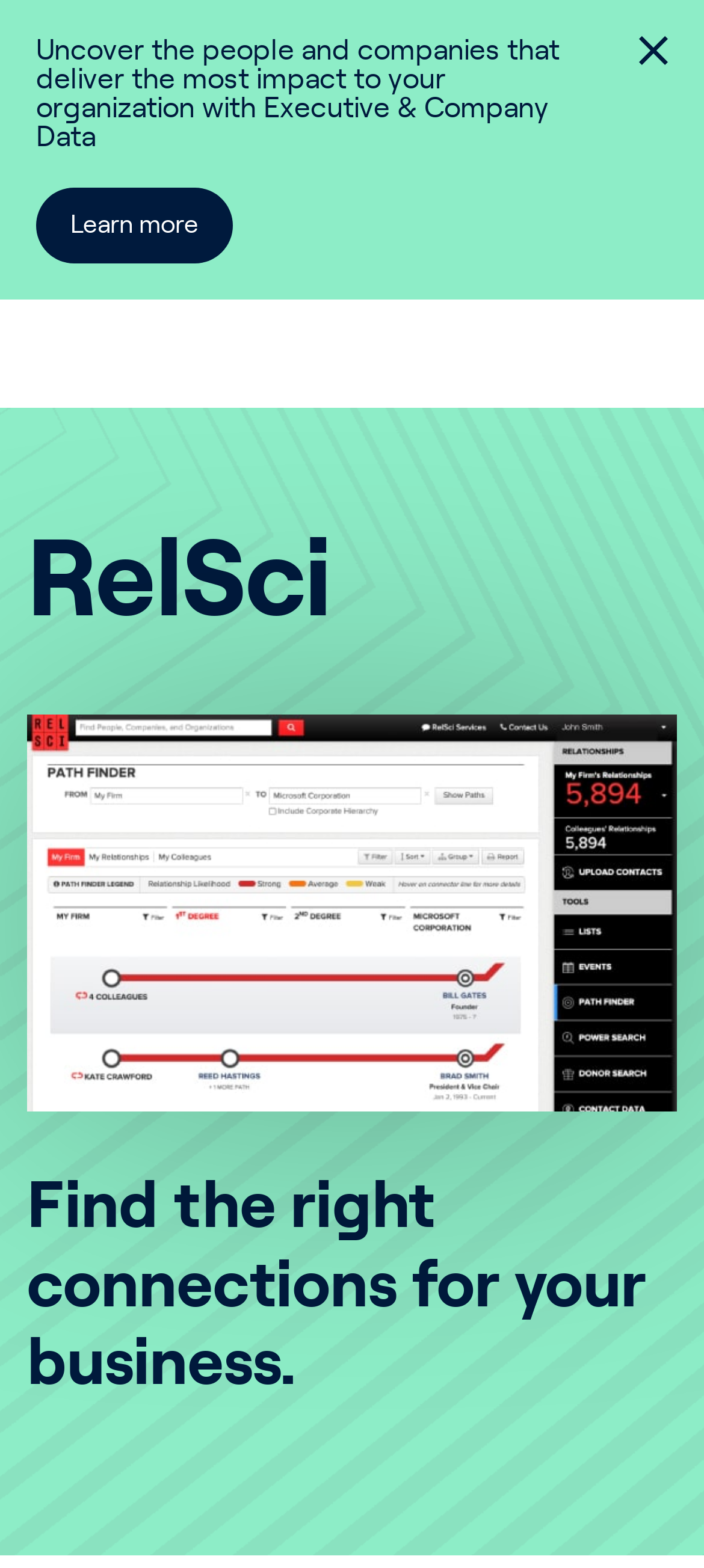Describe every aspect of the webpage in a detailed manner.

The webpage appears to be the homepage of RelSci, an Altrata company, which provides access to networks of decision makers from over 1.8 million organizations globally. 

At the top left of the page, there is a heading with the company name "RelSci" accompanied by an image. Below this, there is a larger heading that reads "Find the right connections for your business." 

To the right of the "RelSci" heading, there is a button with an icon, and another button with no text. 

On the top right of the page, there is a static text that explains the benefits of using Executive & Company Data to uncover influential people and companies. Next to this text, there is a "Learn more" link. 

At the bottom left of the page, there is a link to "Altrata" accompanied by an image, and another link with no text accompanied by an image.